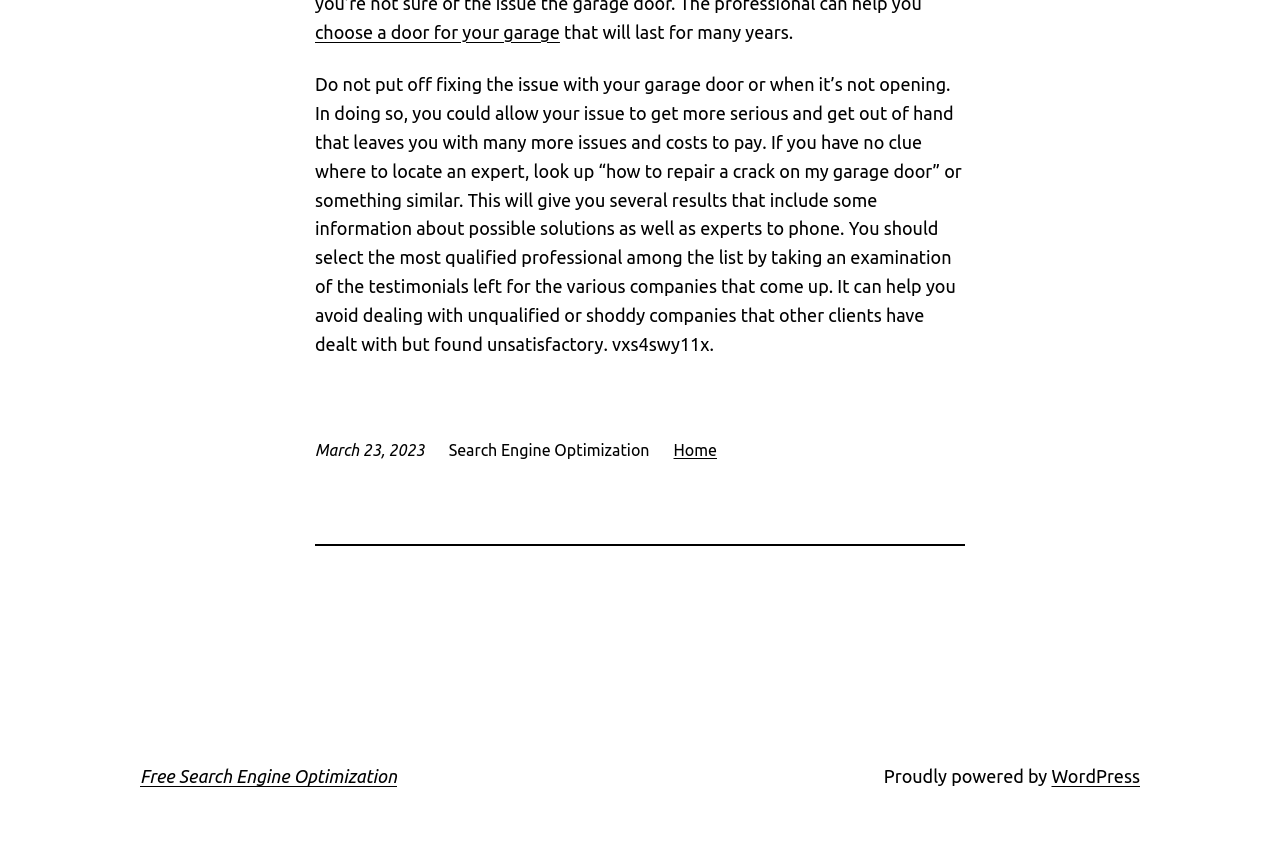Determine the bounding box of the UI element mentioned here: "Free Search Engine Optimization". The coordinates must be in the format [left, top, right, bottom] with values ranging from 0 to 1.

[0.109, 0.896, 0.31, 0.919]